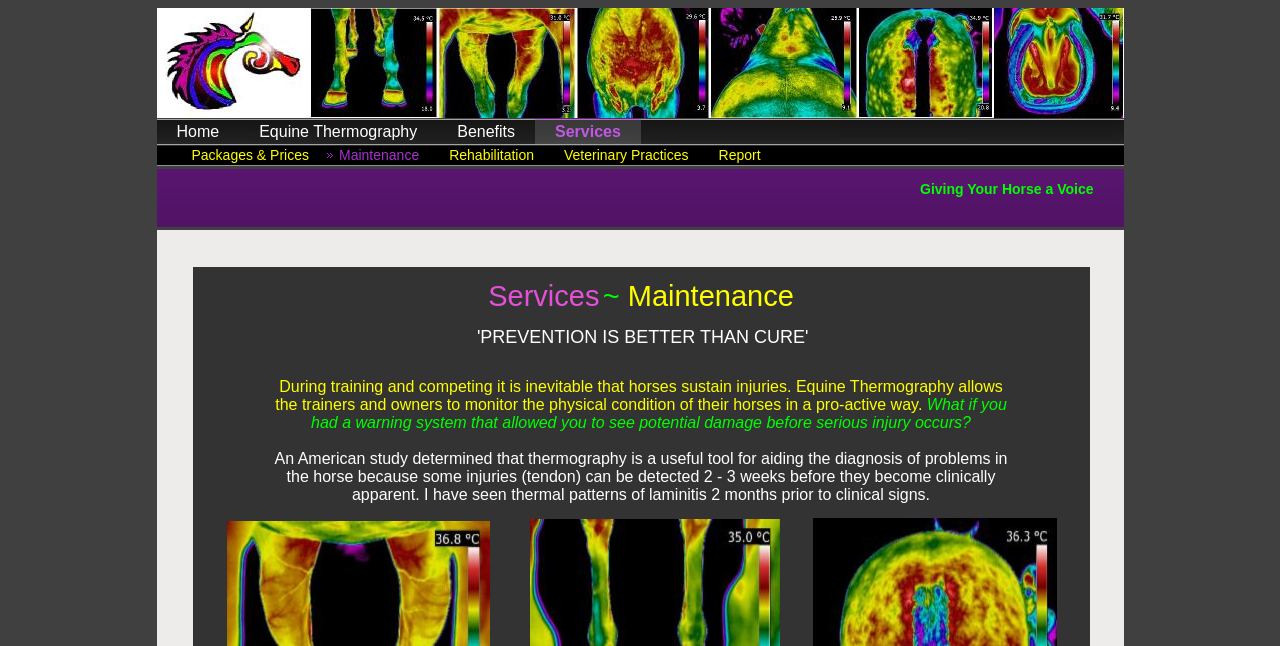What is the benefit of using Equine Thermography?
Look at the image and provide a detailed response to the question.

According to the webpage, an American study determined that thermography is a useful tool for aiding the diagnosis of problems in the horse because some injuries (tendon) can be detected 2 - 3 weeks before they become clinically apparent.